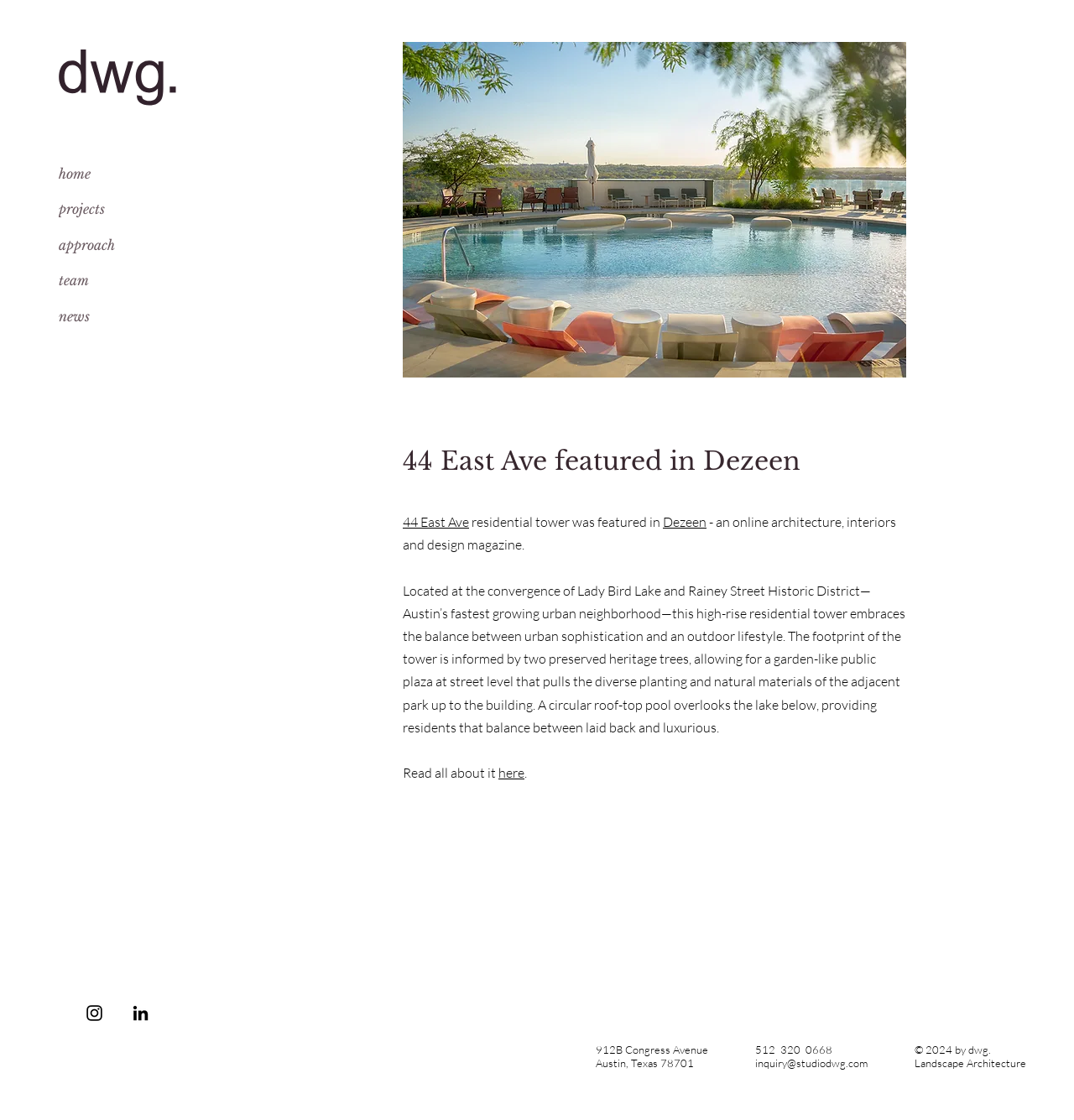What is the name of the online architecture, interiors and design magazine?
Please describe in detail the information shown in the image to answer the question.

The answer can be found in the link 'Dezeen' which is part of the text 'residential tower was featured in Dezeen - an online architecture, interiors and design magazine'.